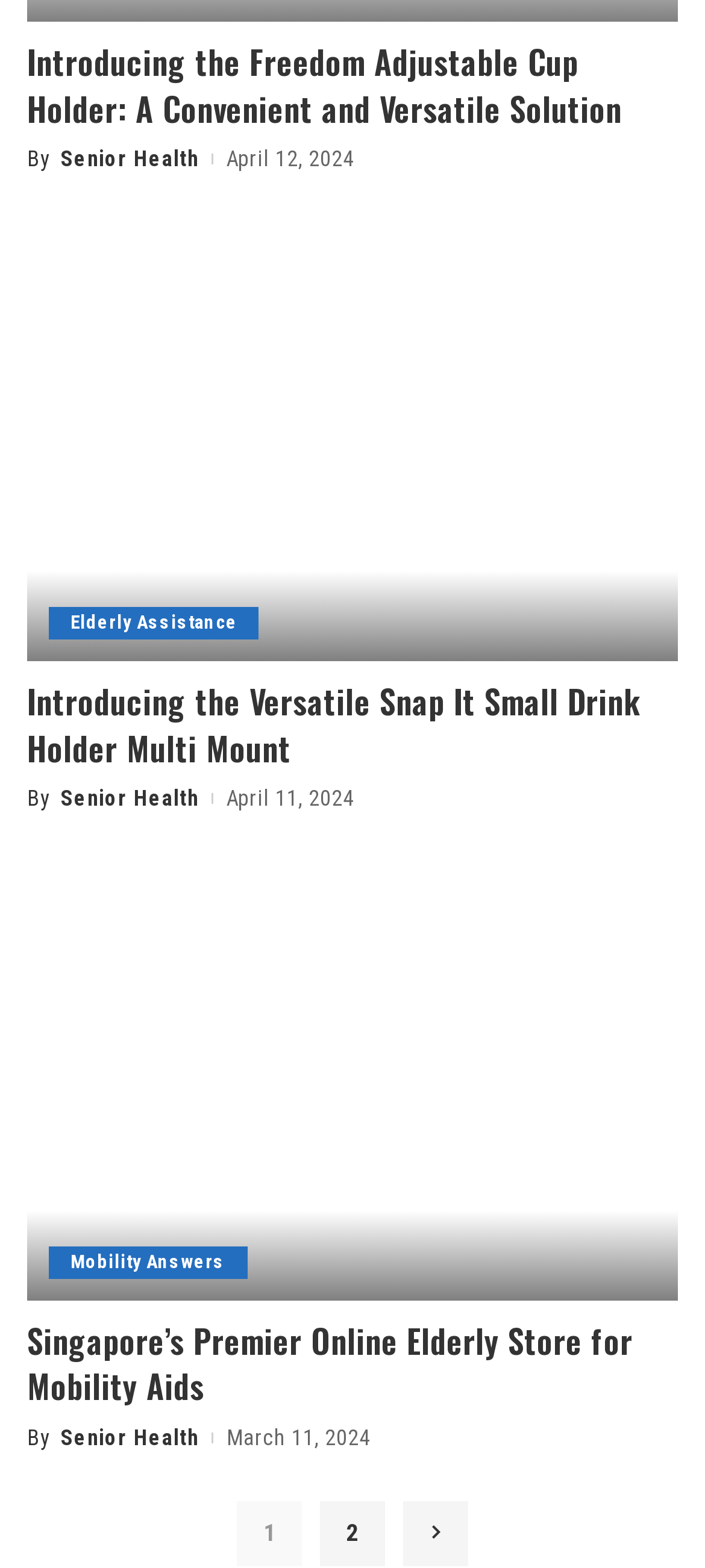Select the bounding box coordinates of the element I need to click to carry out the following instruction: "Click on Home".

None